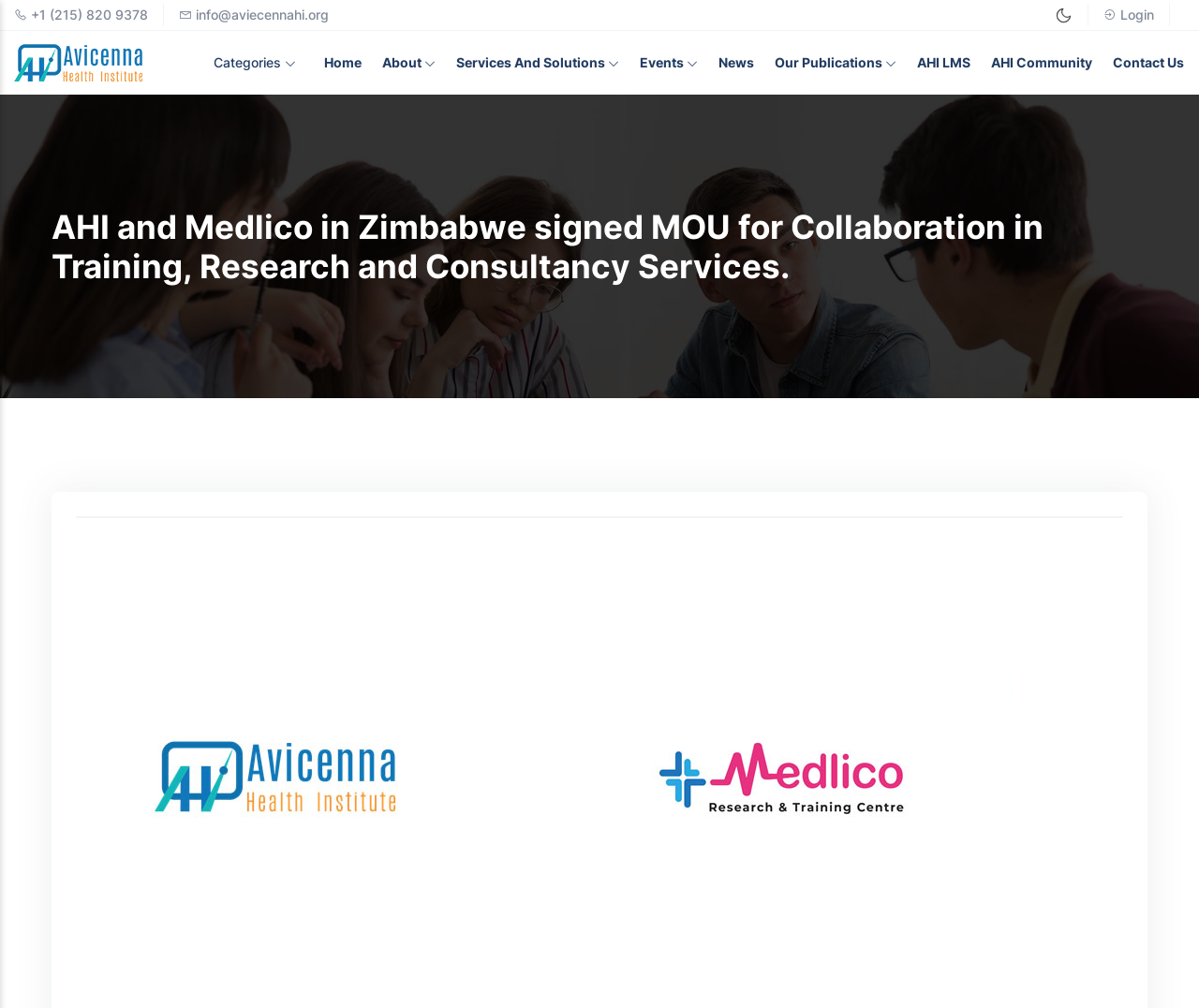Explain the webpage in detail, including its primary components.

The webpage is for the Avicenna Health Institute (AHI). At the top left, there is a logo image with a link to the homepage. Below the logo, there are two contact links: a phone number and an email address. 

To the right of the contact links, there is a button for switching to dark mode, accompanied by a small image. Further to the right, there is a login link. 

Below these top elements, there is a navigation menu with nine links: Categories, Home, About, Services And Solutions, Events, News, Our Publications, AHI LMS, AHI Community, and Contact Us. Each link has an icon, except for the News link.

The main content of the page is a heading that announces a collaboration between AHI and Medlico in Zimbabwe for training, research, and consultancy services.